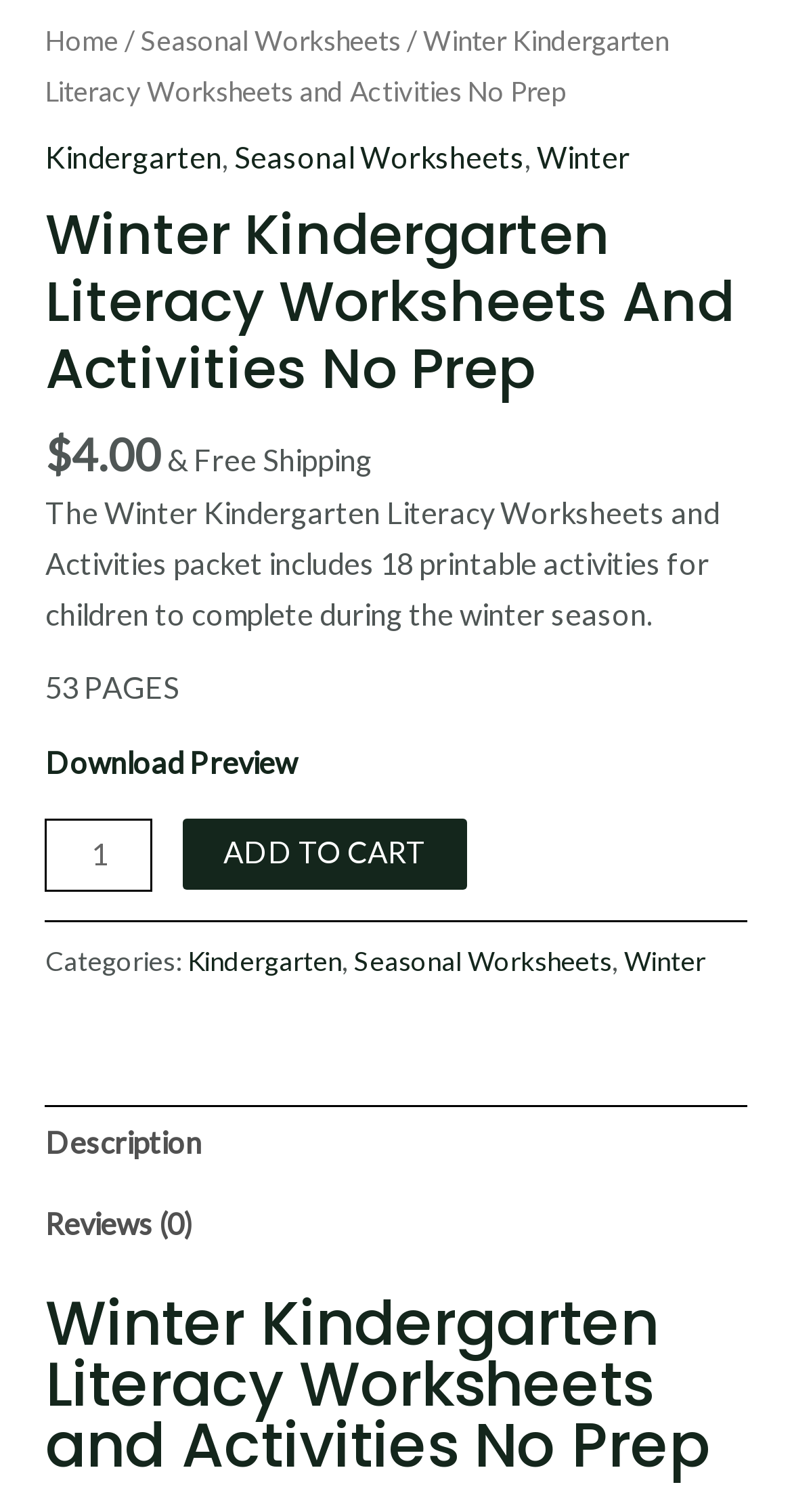Determine the bounding box coordinates of the clickable region to execute the instruction: "Click on the 'Home' link". The coordinates should be four float numbers between 0 and 1, denoted as [left, top, right, bottom].

[0.058, 0.016, 0.15, 0.037]